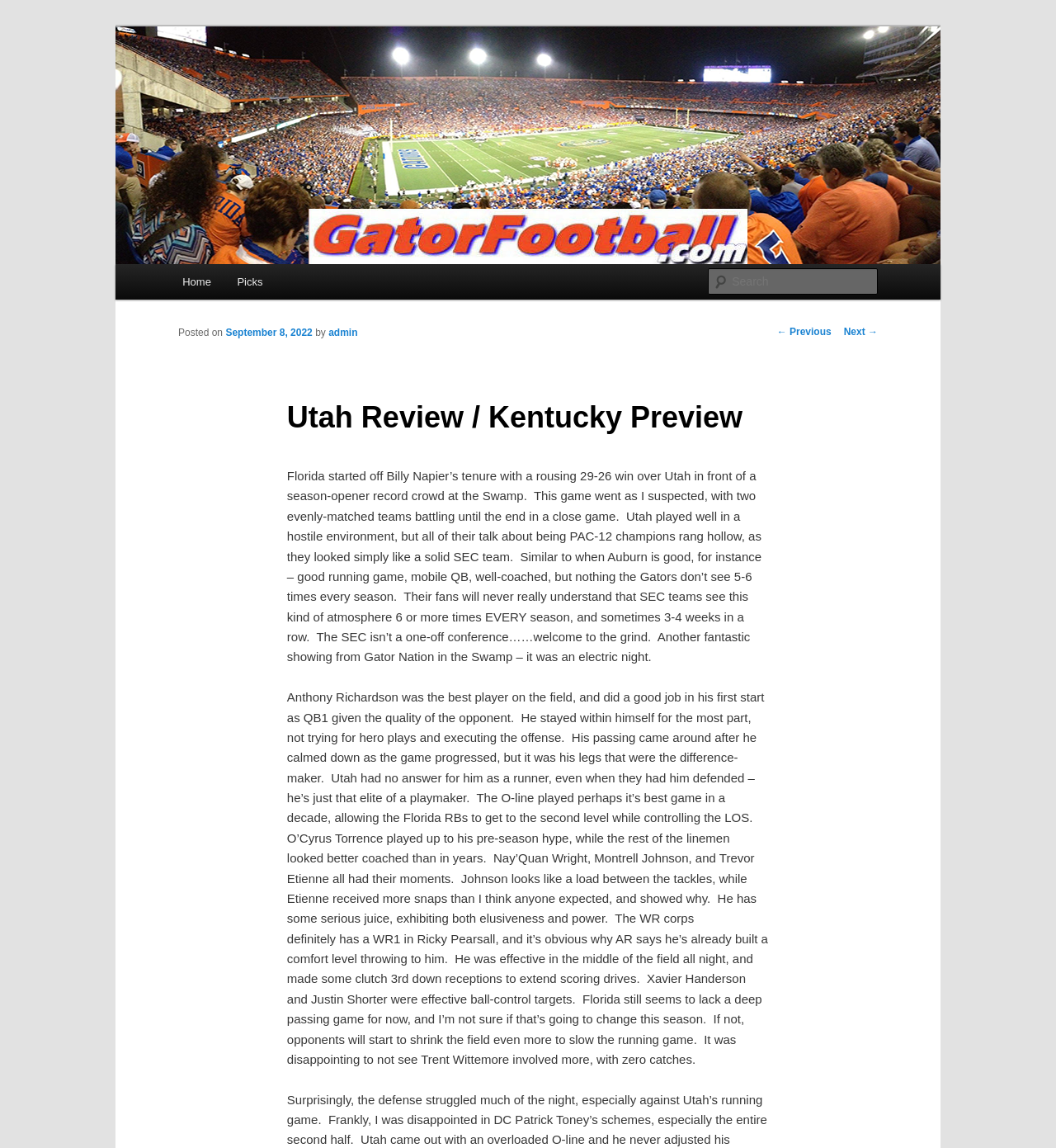Explain in detail what you observe on this webpage.

The webpage is a sports article review and preview page from Gatorfootball.com. At the top, there is a link to skip to the primary content, followed by a heading with the website's name and a logo image. Below this, there is a search bar with a "Search" label and a textbox. 

To the right of the search bar, there is a main menu with links to "Home" and "Picks". Below the main menu, there is a post navigation section with links to the previous and next posts. 

The main content of the page is a review of a football game between Florida and Utah, with a heading "Utah Review / Kentucky Preview". The article is dated September 8, 2022, and is written by "admin". The text describes the game, praising the performance of Florida's quarterback Anthony Richardson and the team's running game. It also mentions the strong showing of the Gator Nation in the Swamp.

The article is divided into two paragraphs, with the first one describing the game and the second one analyzing the performance of the players. The text is quite detailed, mentioning specific players and their contributions to the game.